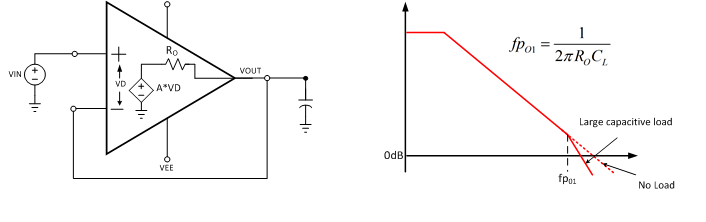What is the critical frequency represented in the graph?
Based on the image, provide your answer in one word or phrase.

fp01